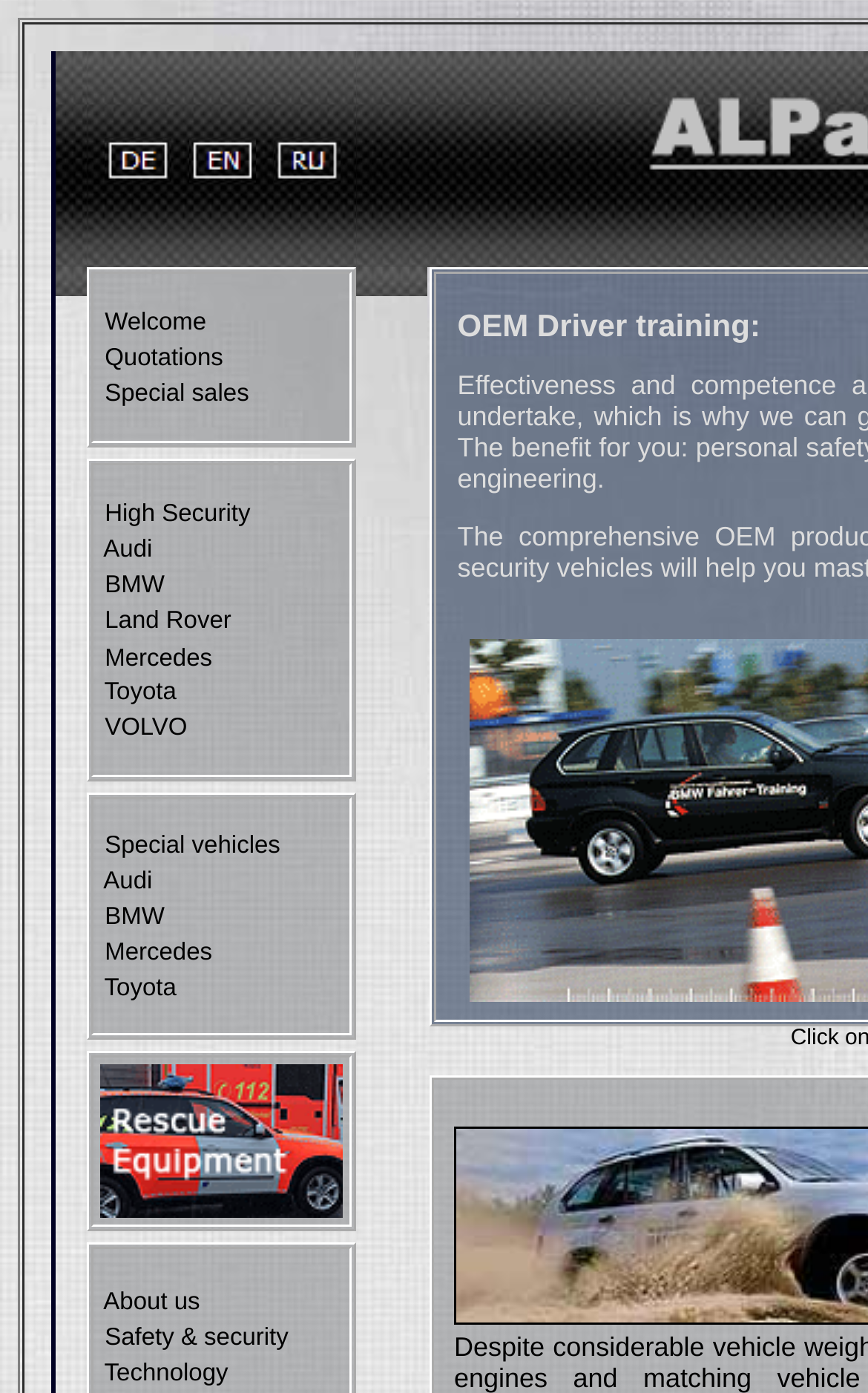What is the category of medical equipment listed?
Please provide a single word or phrase as the answer based on the screenshot.

MEDICAL TECHNOLOGY